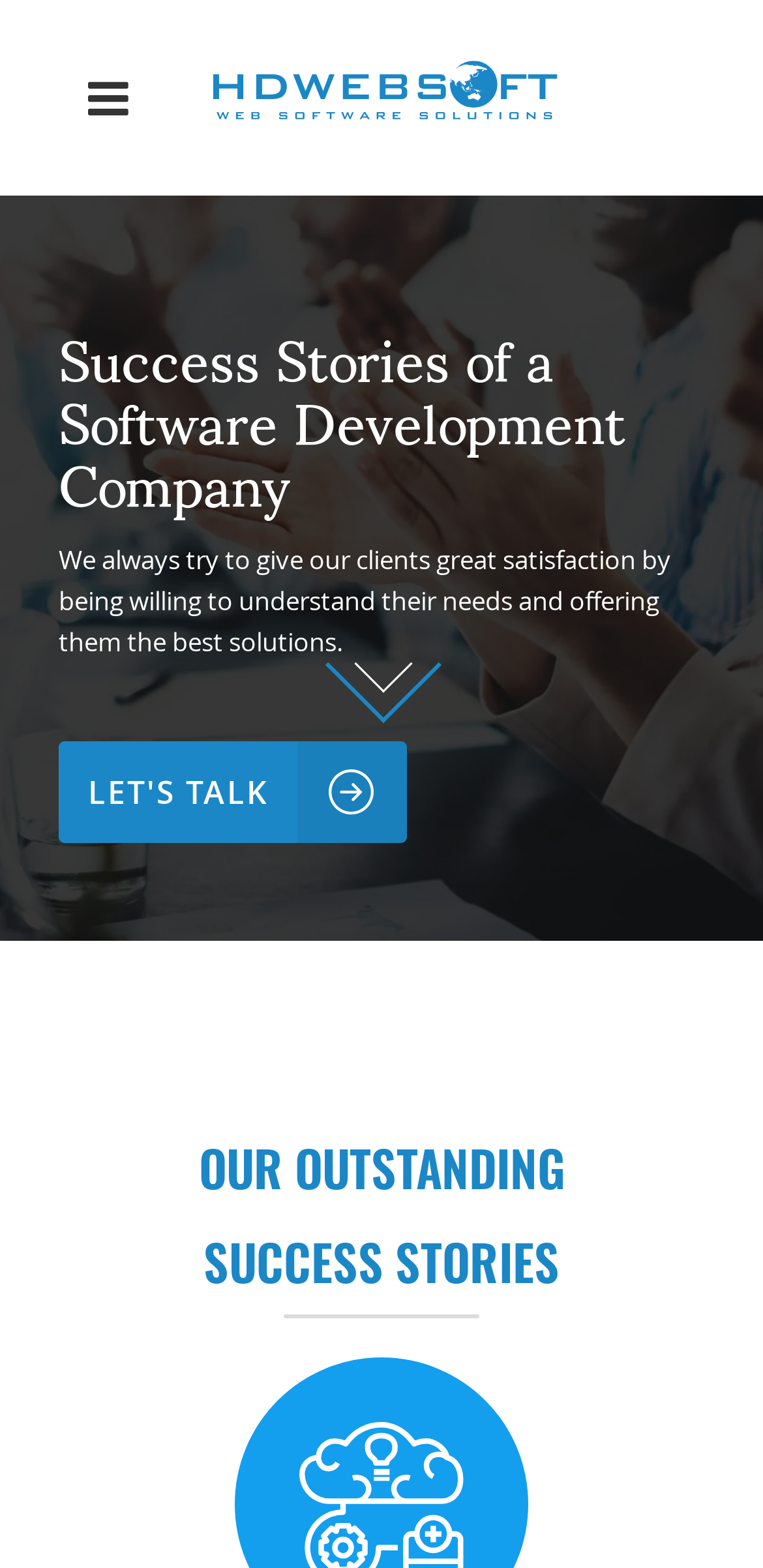Please give a short response to the question using one word or a phrase:
What is the tone of the company's message?

Helpful and solution-oriented